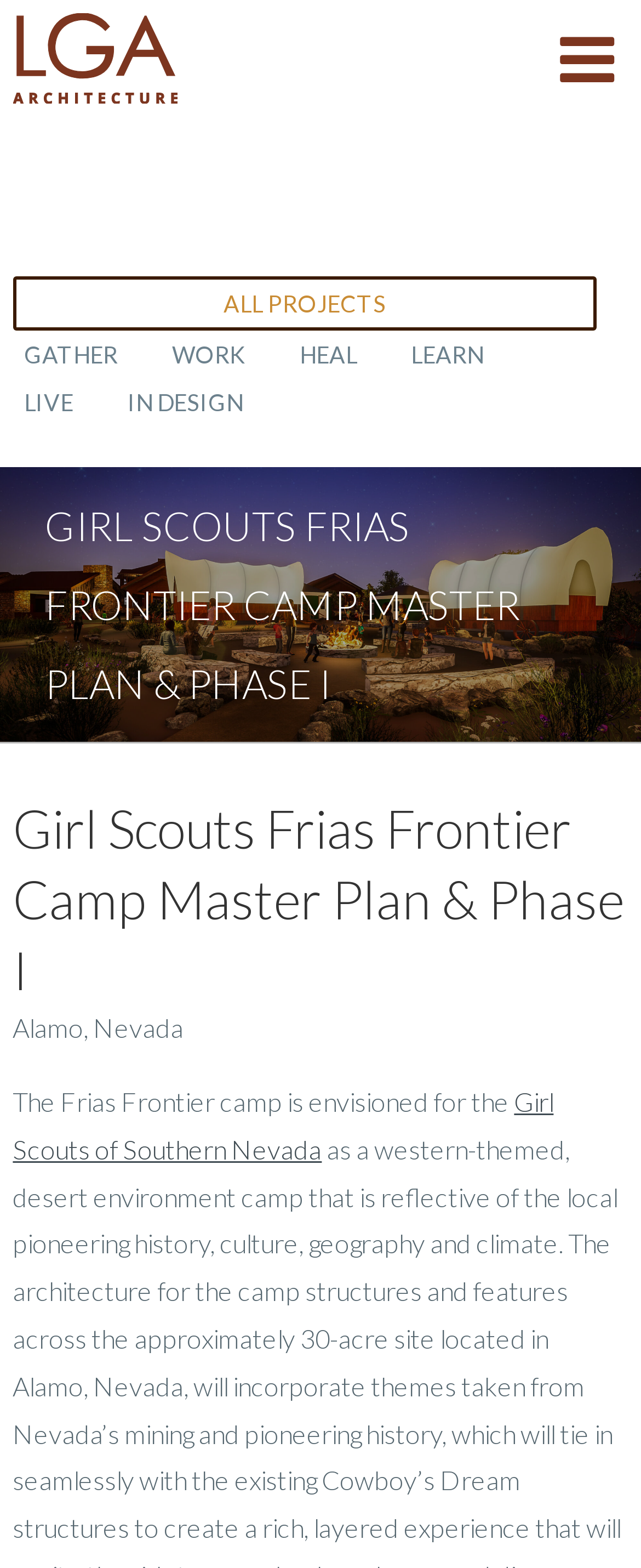Determine the bounding box coordinates for the area that needs to be clicked to fulfill this task: "Click the MENU button". The coordinates must be given as four float numbers between 0 and 1, i.e., [left, top, right, bottom].

[0.85, 0.017, 0.98, 0.064]